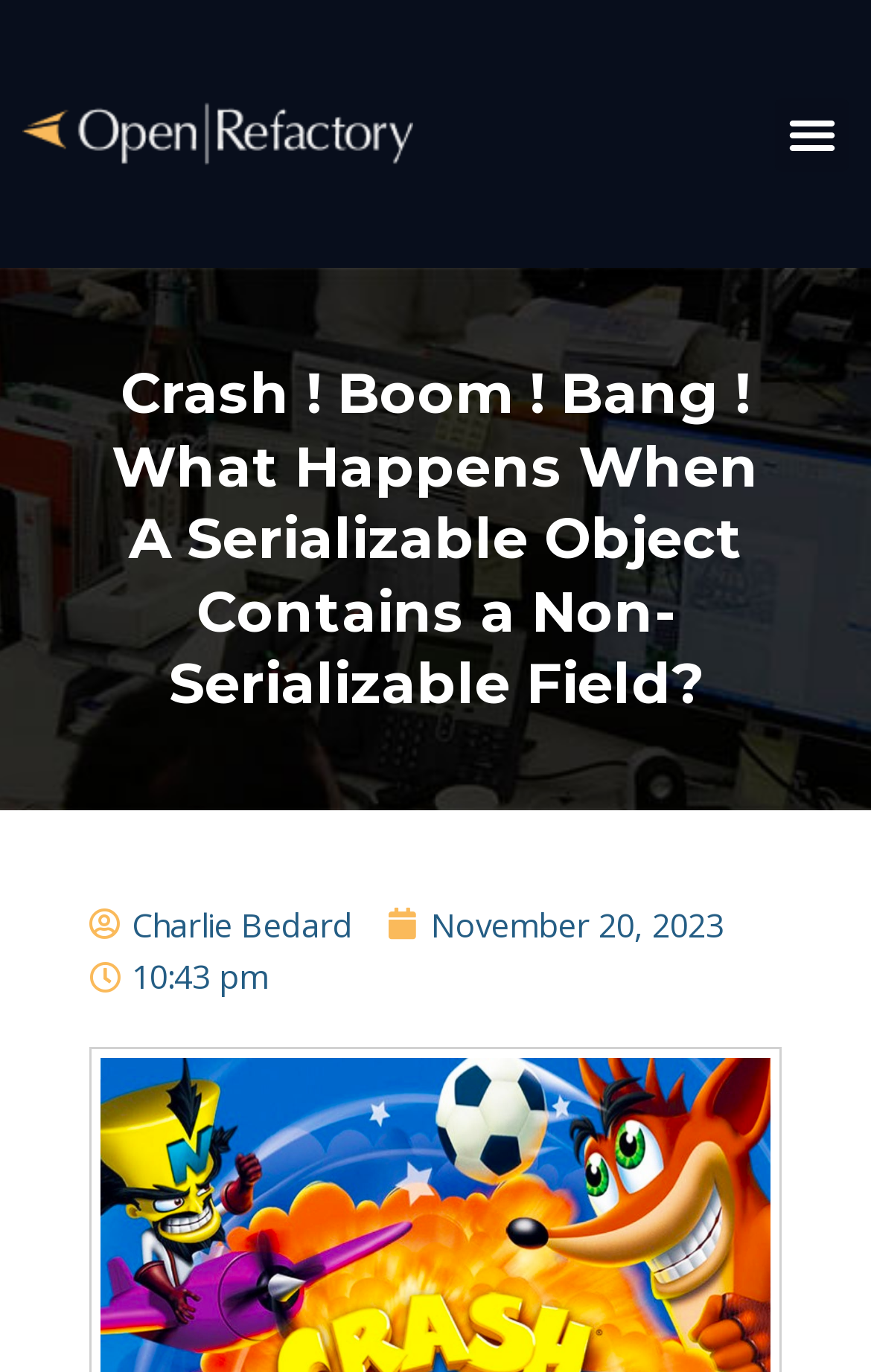From the element description Charlie Bedard, predict the bounding box coordinates of the UI element. The coordinates must be specified in the format (top-left x, top-left y, bottom-right x, bottom-right y) and should be within the 0 to 1 range.

[0.103, 0.655, 0.405, 0.693]